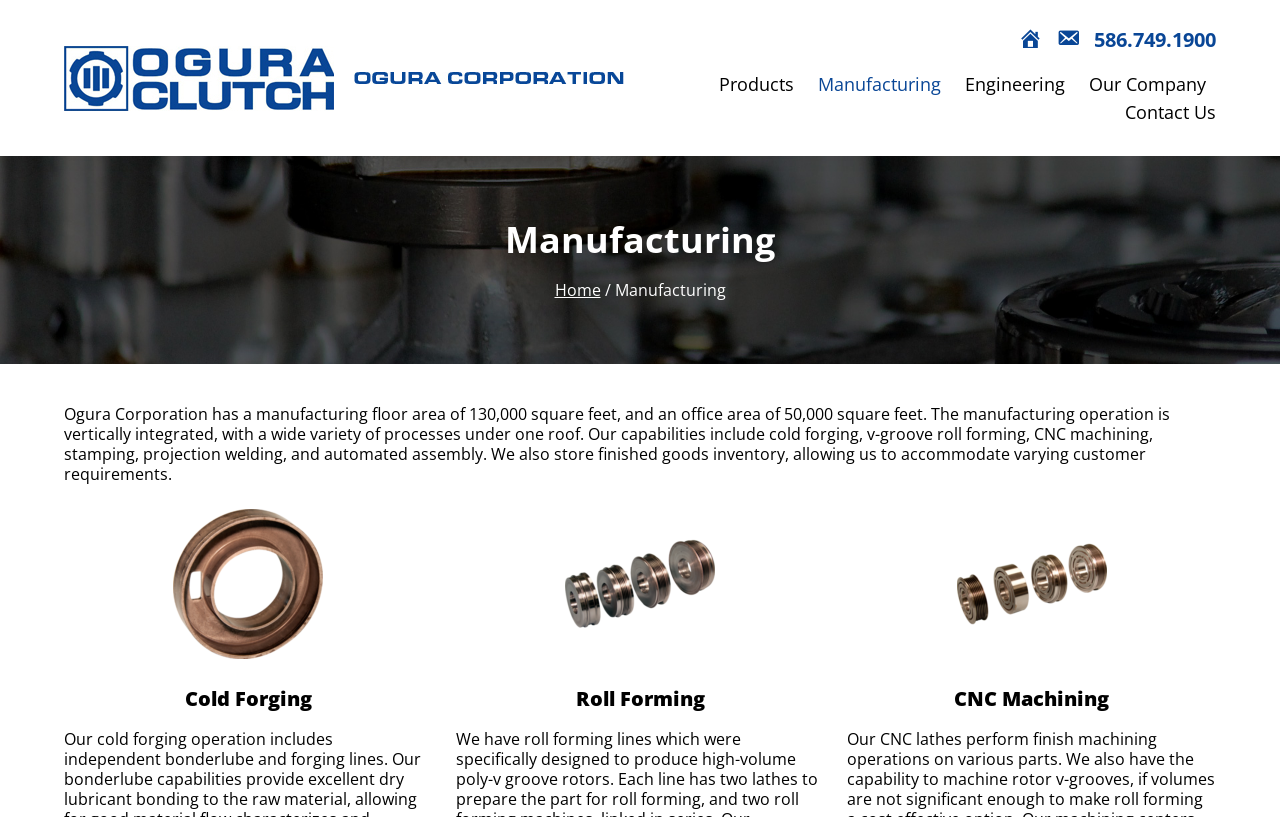Based on the image, please elaborate on the answer to the following question:
What is the position of the 'Contact Us' link in the main navigation?

I found this information by examining the main navigation section, which lists several links including 'Products', 'Manufacturing', 'Engineering', 'Our Company', and 'Contact Us'. The 'Contact Us' link is the last item in this list.